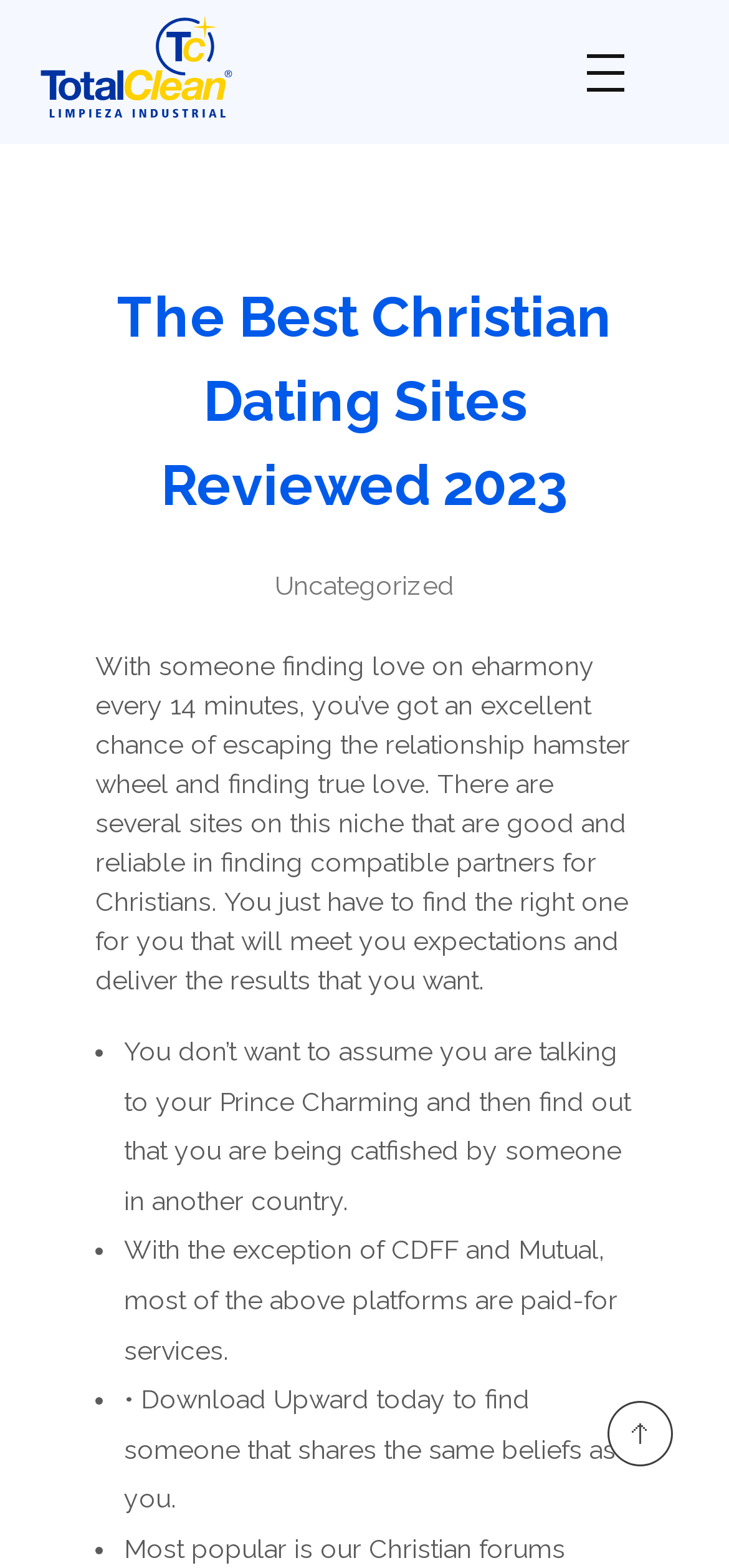What is a risk of online dating mentioned on this webpage?
Examine the image closely and answer the question with as much detail as possible.

The webpage warns about the risk of being catfished by someone in another country, as mentioned in the bullet point 'You don’t want to assume you are talking to your Prince Charming and then find out that you are being catfished by someone in another country.'